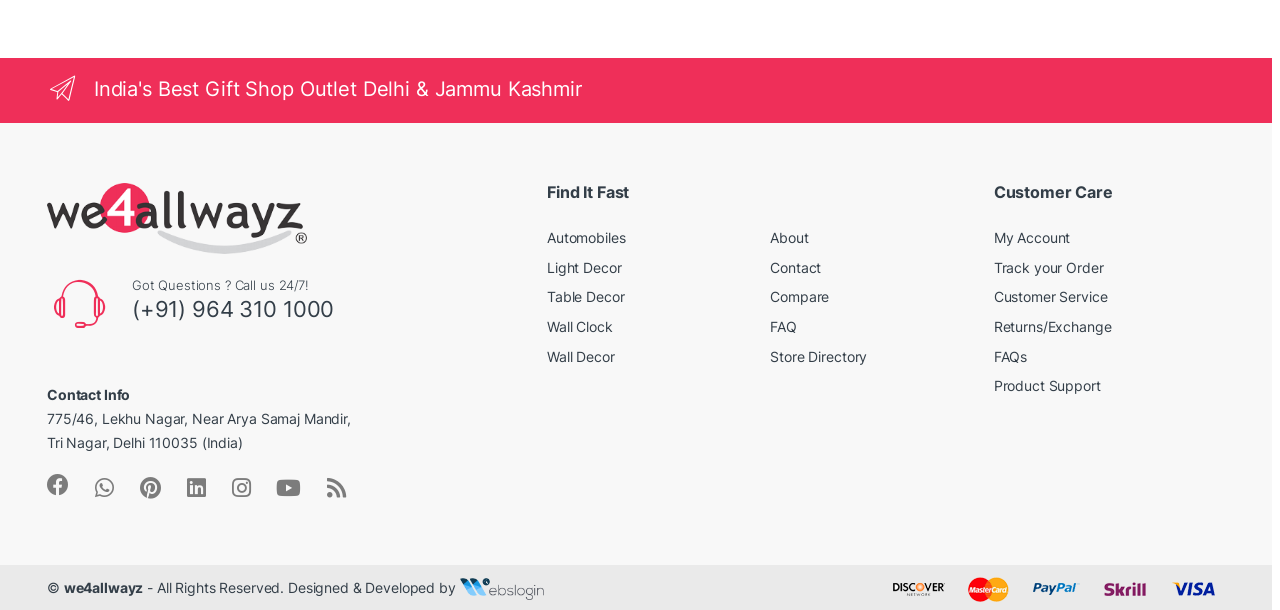What are the categories of products available on the website?
Please give a detailed answer to the question using the information shown in the image.

The categories of products available on the website can be found in the 'Find It Fast' section, which is located in the middle of the webpage. The categories are listed as links, including Automobiles, Light Decor, Table Decor, Wall Clock, and Wall Decor.